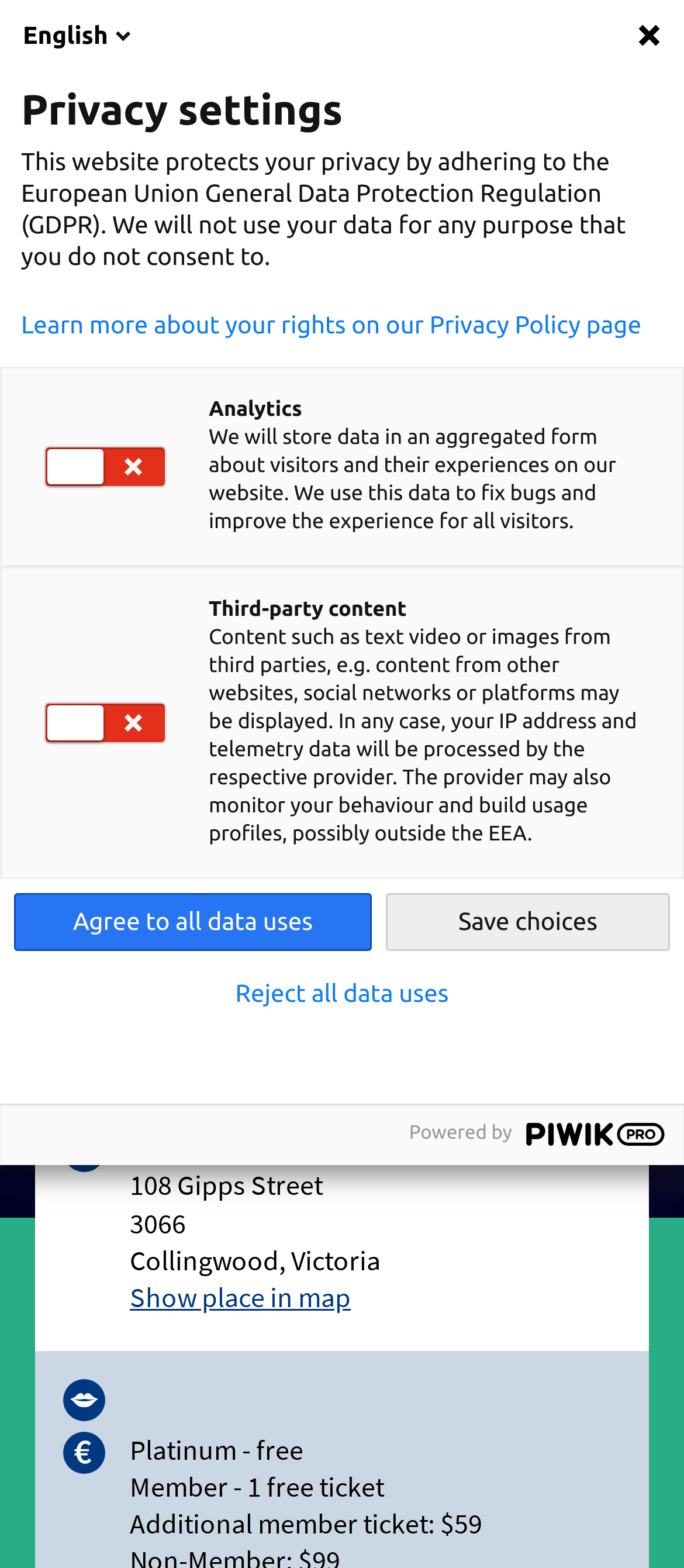What is the event location?
Please look at the screenshot and answer in one word or a short phrase.

Metz Tiles, Collingwood, VIC